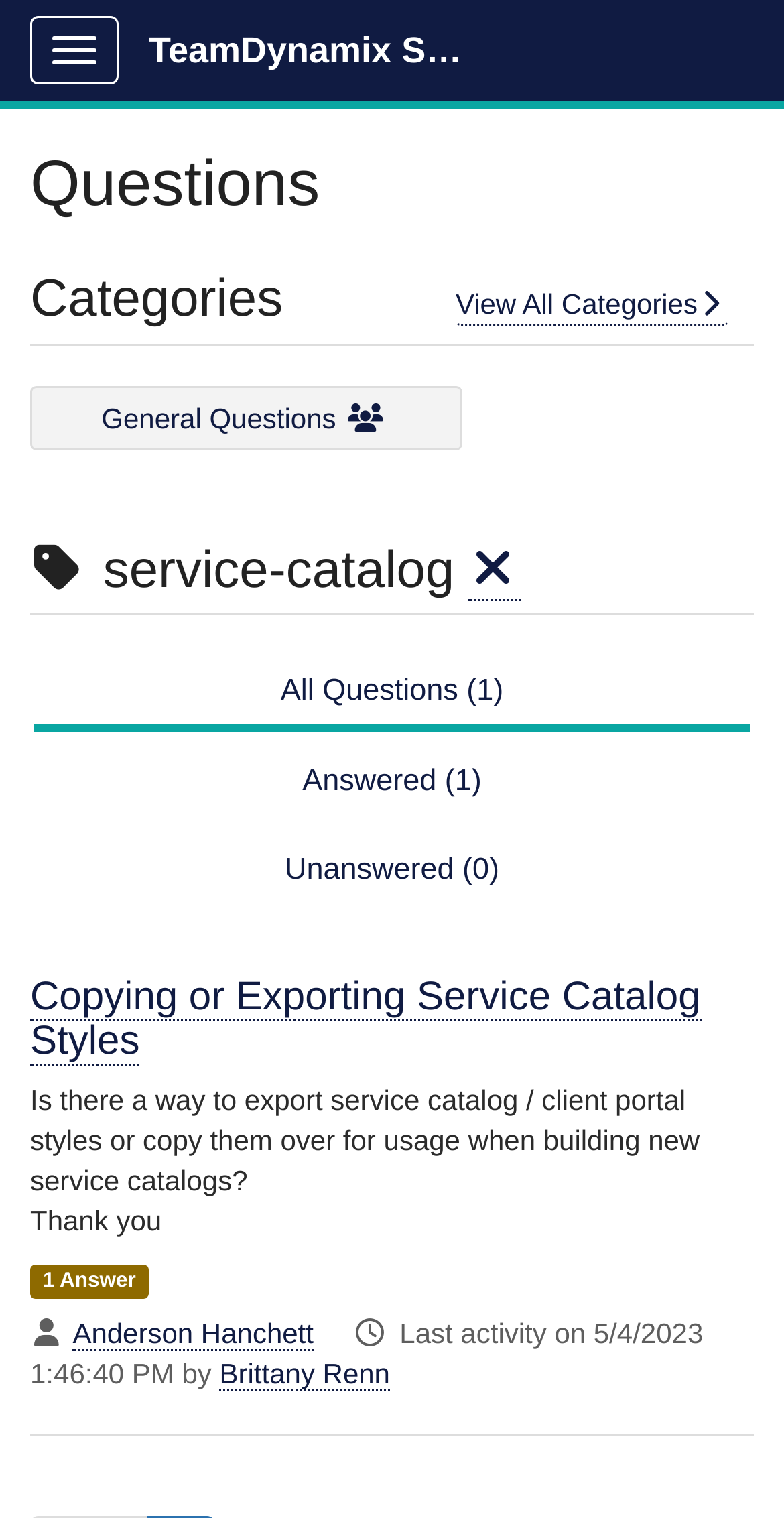How many unanswered questions are there?
We need a detailed and meticulous answer to the question.

I found the number of unanswered questions by looking at the link element that contains the count. The count is 0, which means there are no unanswered questions.